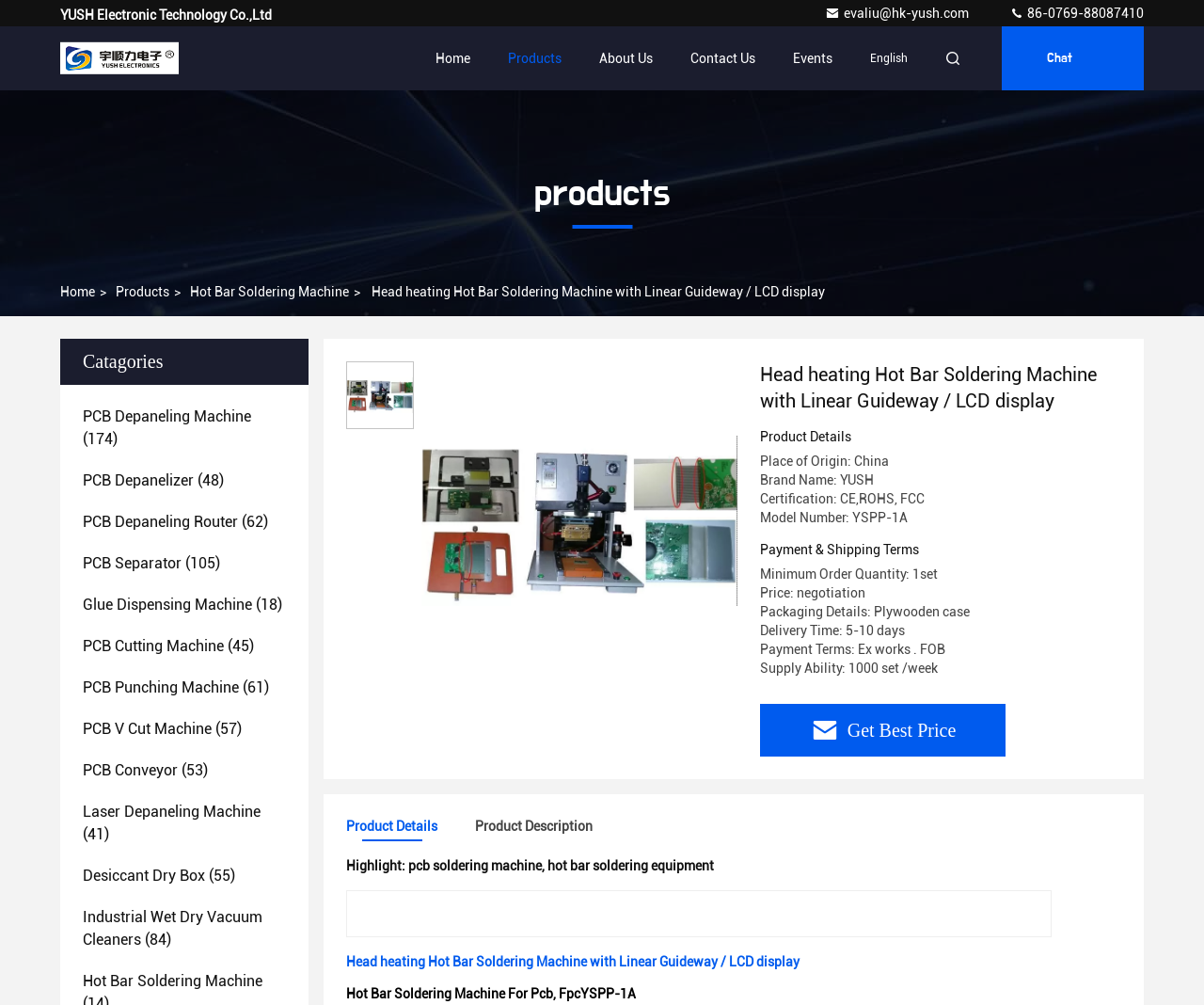Please identify the coordinates of the bounding box for the clickable region that will accomplish this instruction: "Read about 'About us'".

None